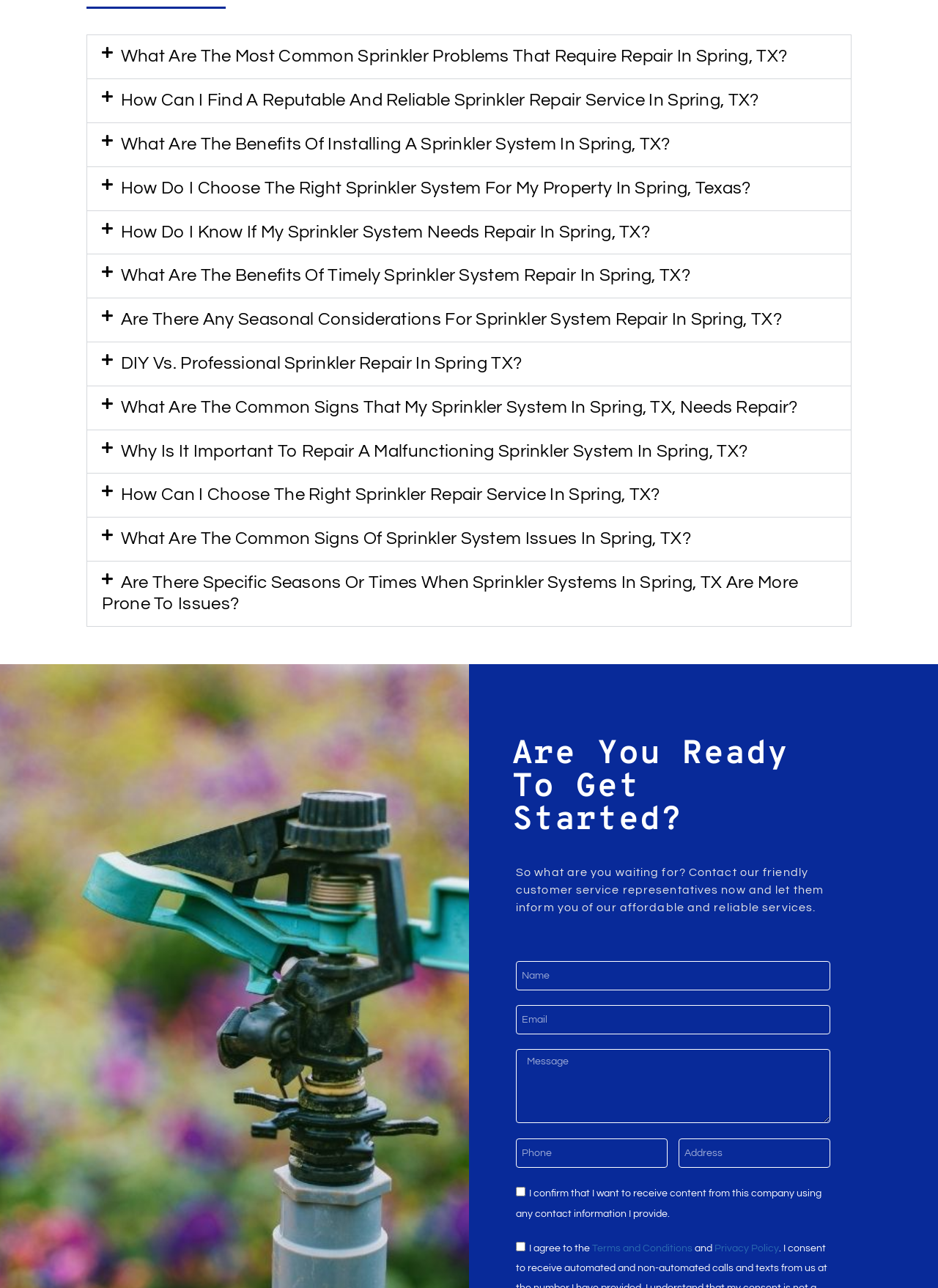What is the location mentioned on this webpage?
Based on the image, answer the question with a single word or brief phrase.

Spring, TX